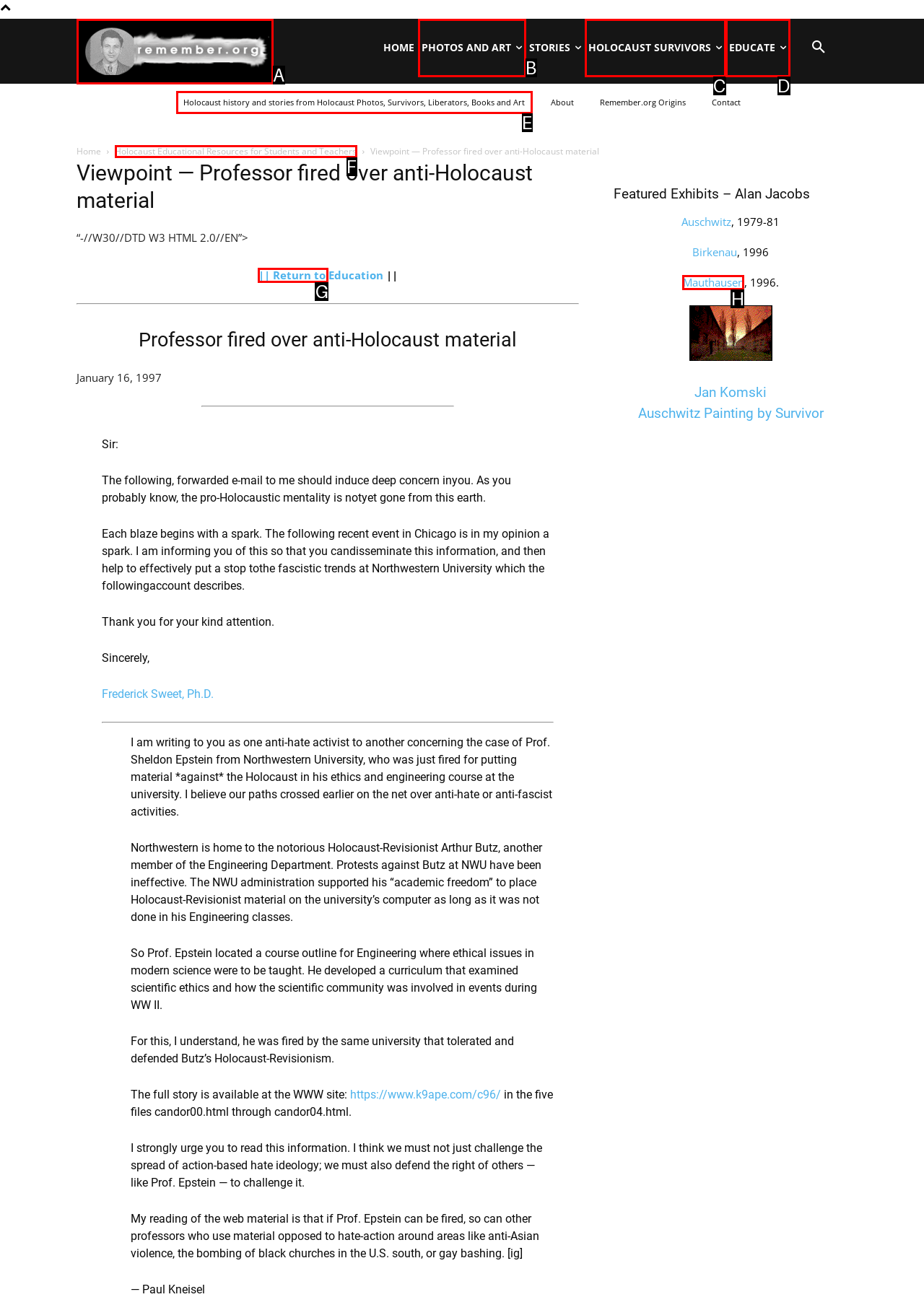Based on the given description: Photos and Art, identify the correct option and provide the corresponding letter from the given choices directly.

B